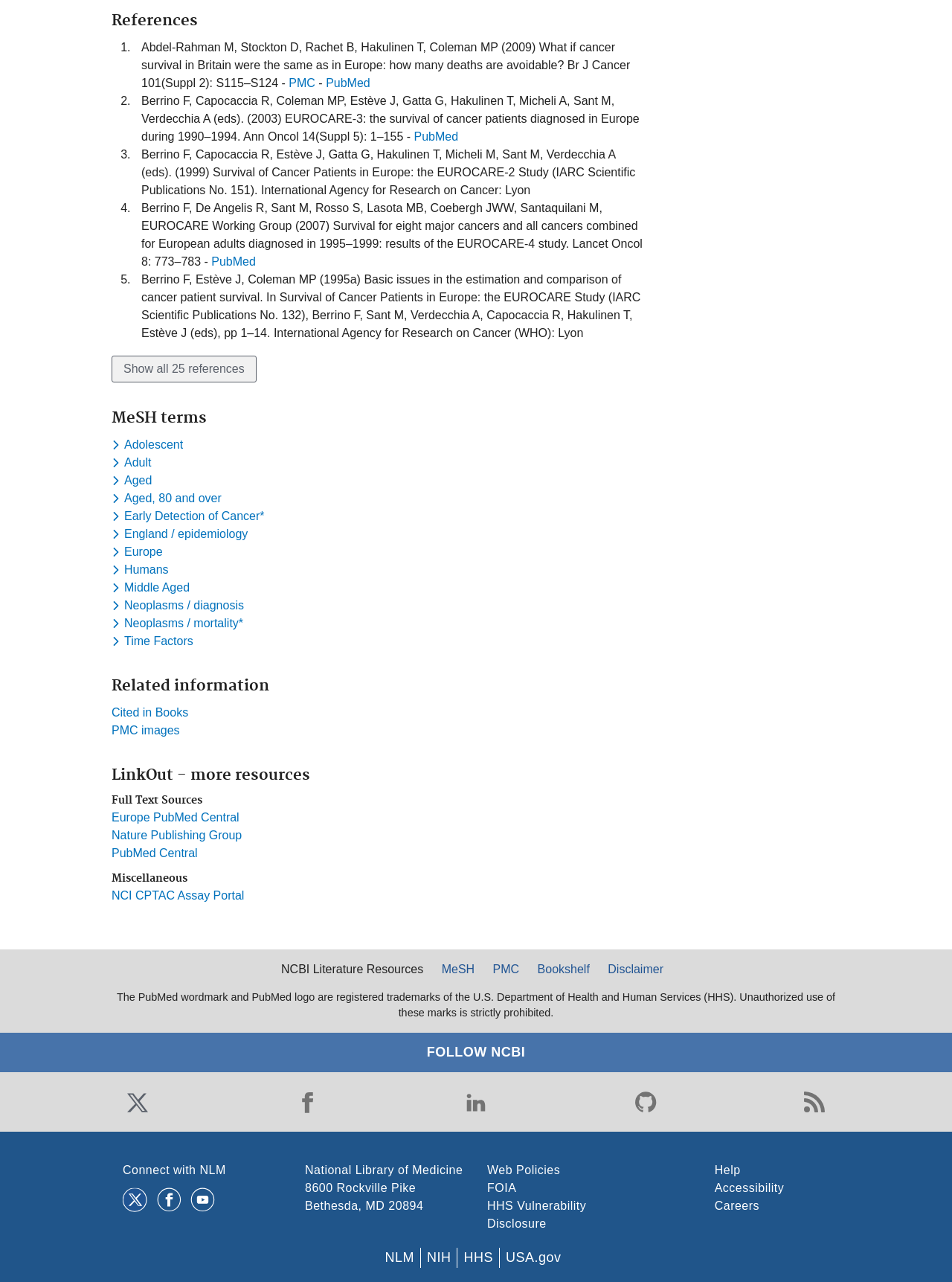What is the main topic of the references?
Based on the visual details in the image, please answer the question thoroughly.

Based on the webpage, the main topic of the references is cancer survival, as indicated by the headings 'References' and the content of the references, which are all related to cancer survival.